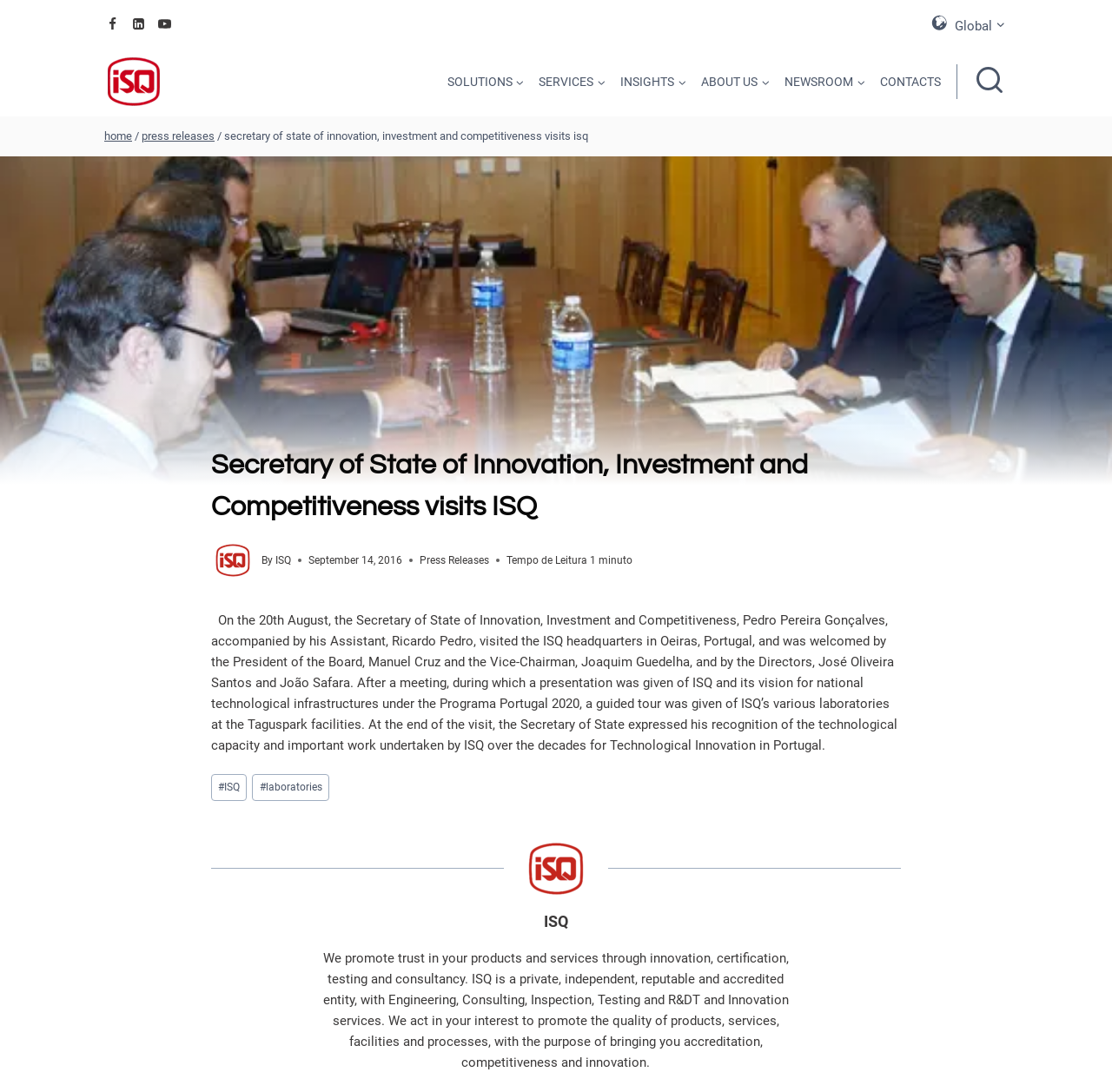Consider the image and give a detailed and elaborate answer to the question: 
What is the name of the program mentioned in the article?

The answer can be found in the article section of the webpage, where it is mentioned that 'a presentation was given of ISQ and its vision for national technological infrastructures under the Programa Portugal 2020...'.